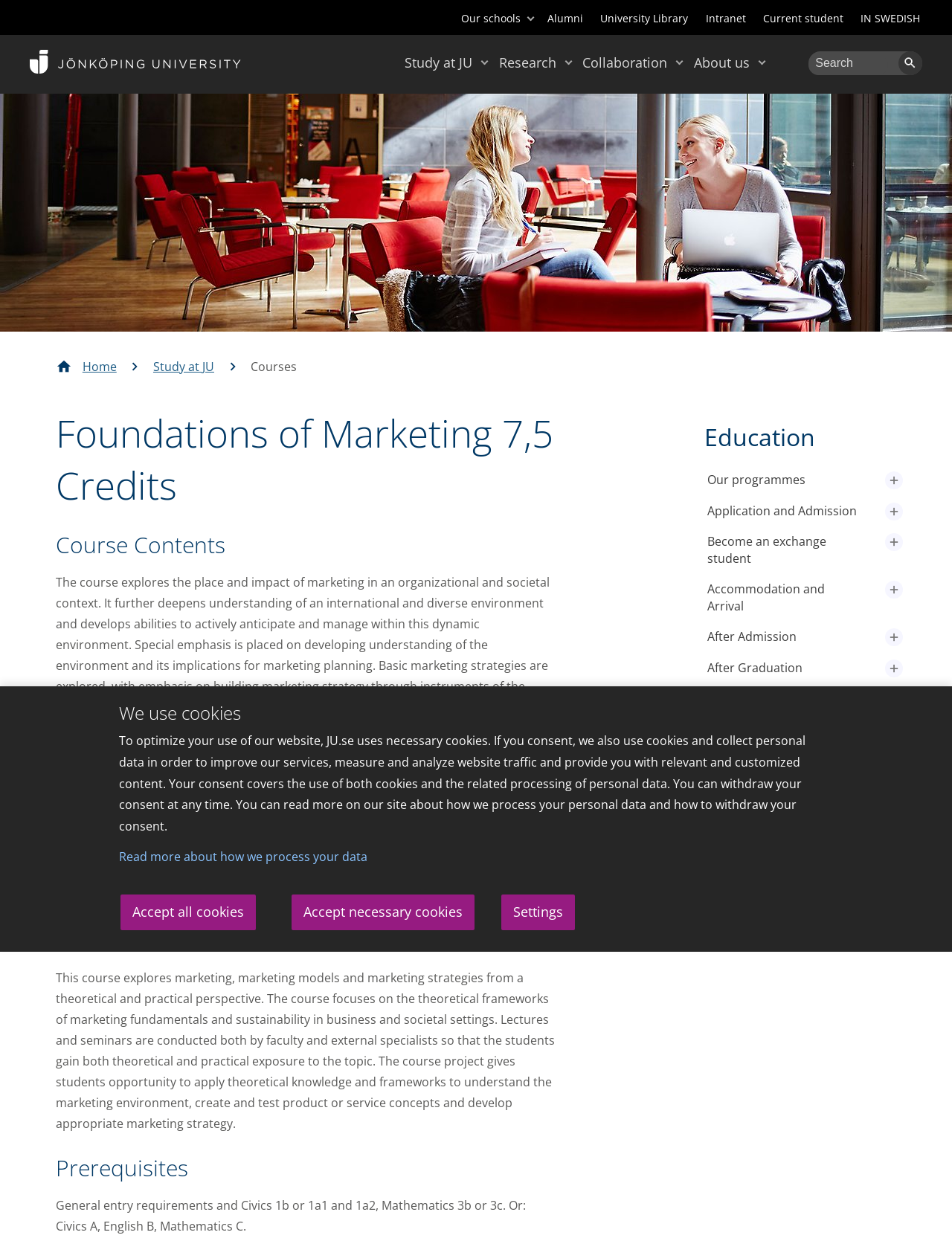Describe all significant elements and features of the webpage.

This webpage is about Jönköping University, an international university in Sweden. At the top, there is a navigation menu with links to various sections of the website, including "Our schools", "Alumni", "University Library", and "Intranet". Below this menu, there is a logotype that links back to the start page.

On the left side of the page, there is a main menu with links to "Study at JU", "Research", "Collaboration", and "About us". Each of these links has a corresponding button to expand or collapse the submenu.

In the center of the page, there is a search bar where users can enter keywords to search the website. Next to the search bar, there is a button to initiate the search.

The main content of the page is about a specific course, "Foundations of Marketing 7,5 Credits". The course description is divided into several sections, including "Course Contents", "Prerequisites", and "Connection to Research and Practice". The course contents are described in detail, including the topics that will be covered, such as macro-marketing and micro-marketing perspectives, marketing research and consumer behavior, and sustainable marketing.

On the right side of the page, there is a side menu with links to various sections related to education, including "Our programmes", "Application and Admission", "Become an exchange student", and "After Admission". Each of these links has a corresponding button to expand or collapse the submenu.

At the bottom of the page, there is a section with links to "Meet us", "Why Jönköping University?", and "Pathway programmes", among others.